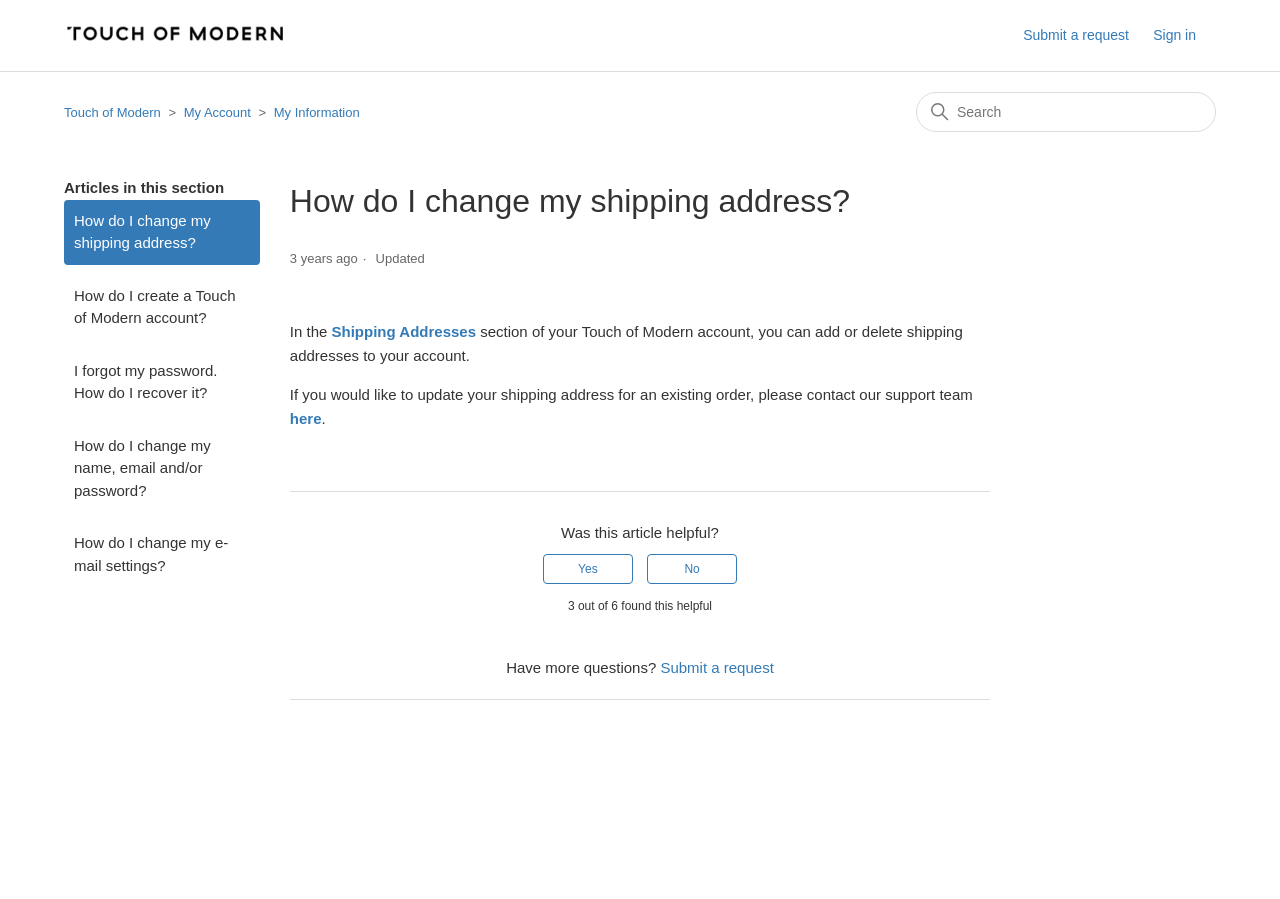Specify the bounding box coordinates for the region that must be clicked to perform the given instruction: "Download the CiPA 28".

None